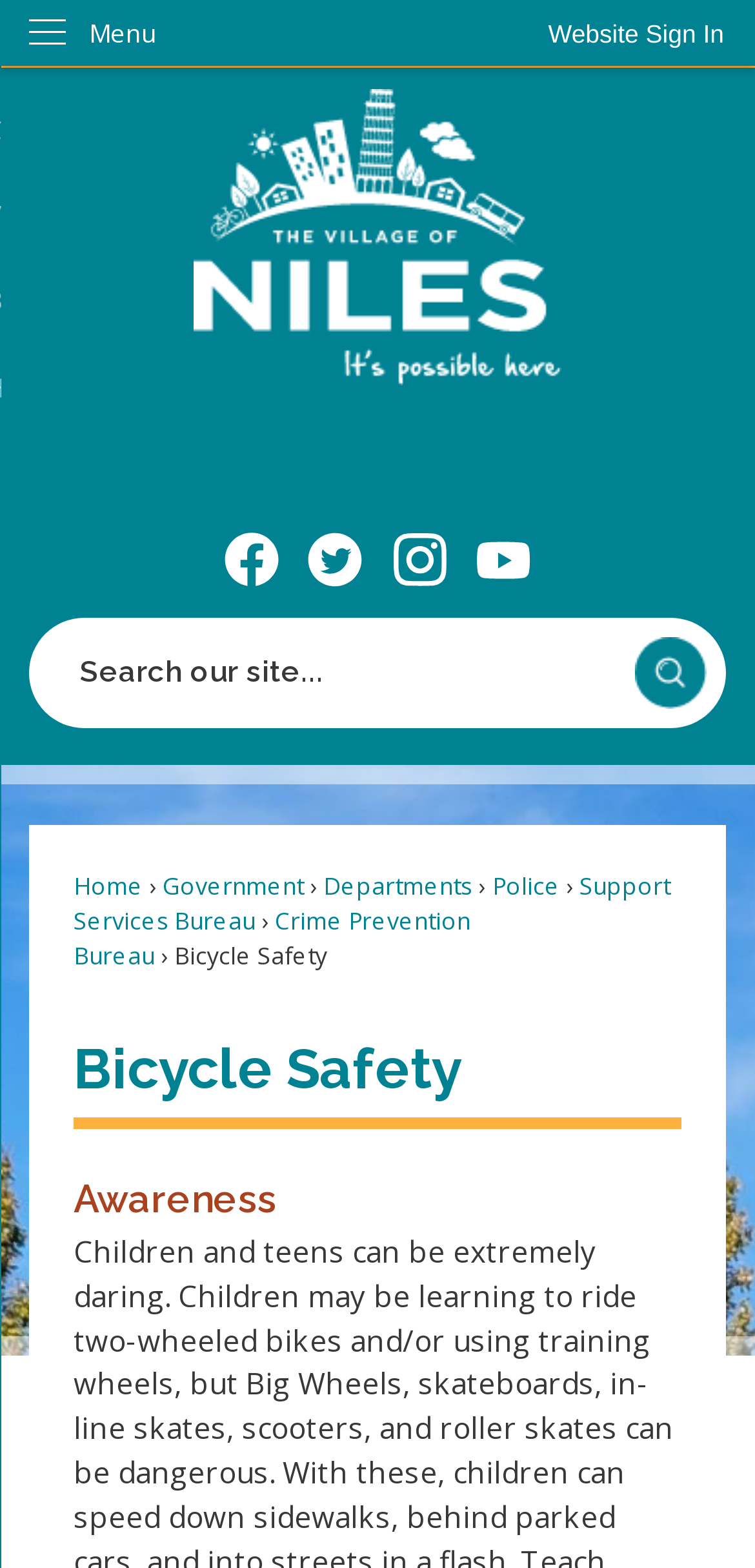What is the text of the menu button? Based on the image, give a response in one word or a short phrase.

Menu